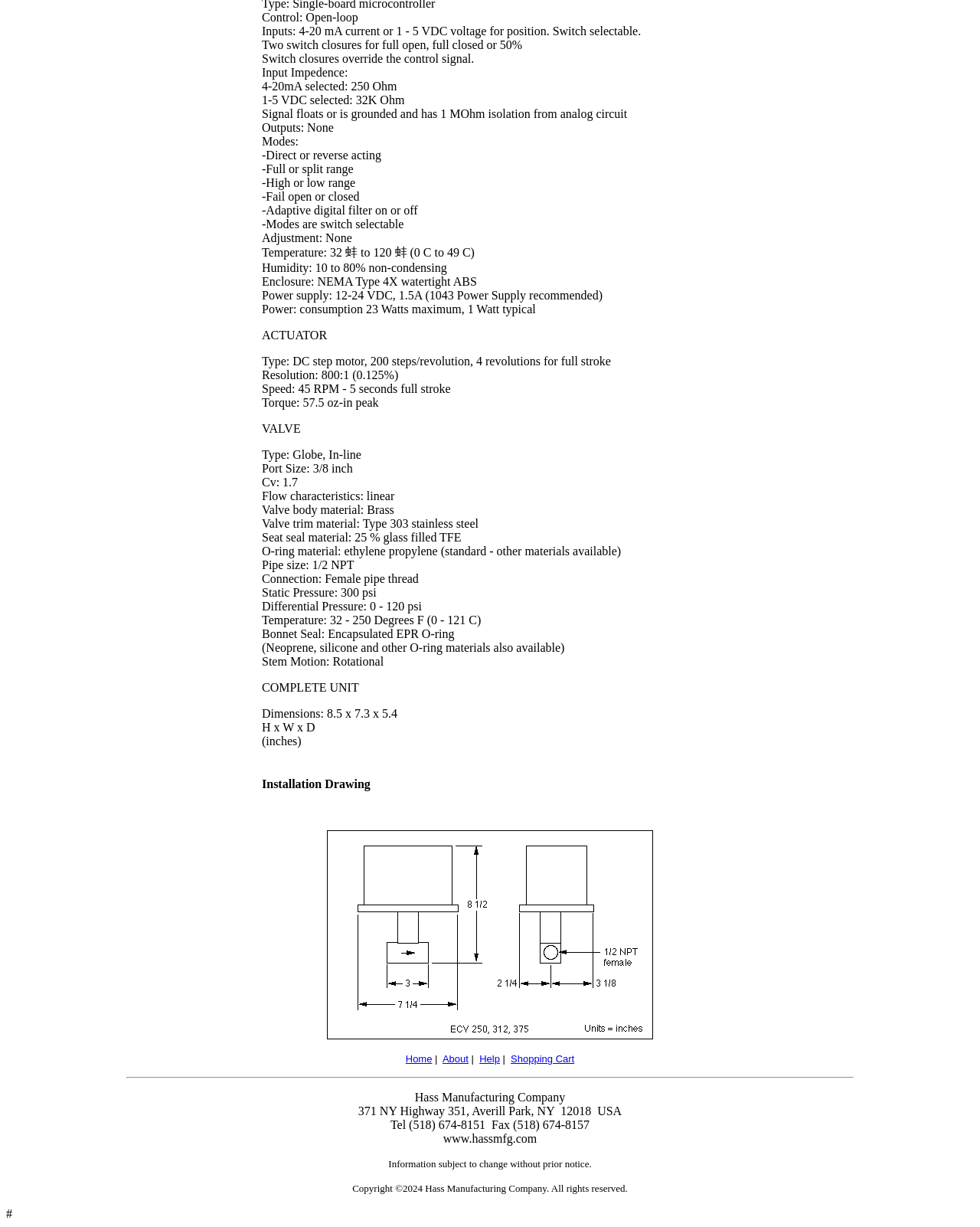Using a single word or phrase, answer the following question: 
What is the company name?

Hass Manufacturing Company